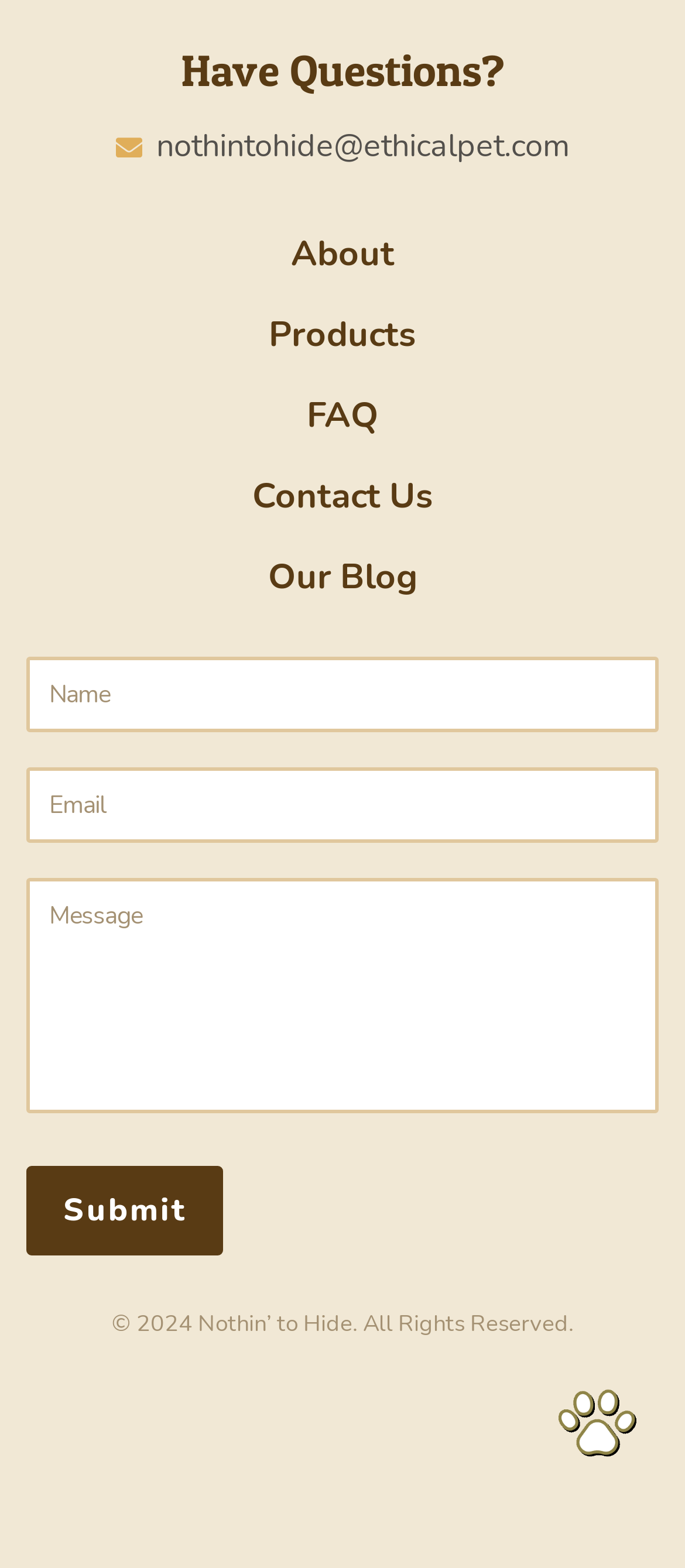Find the bounding box coordinates for the area you need to click to carry out the instruction: "Click the 'FAQ' link". The coordinates should be four float numbers between 0 and 1, indicated as [left, top, right, bottom].

[0.447, 0.254, 0.553, 0.276]